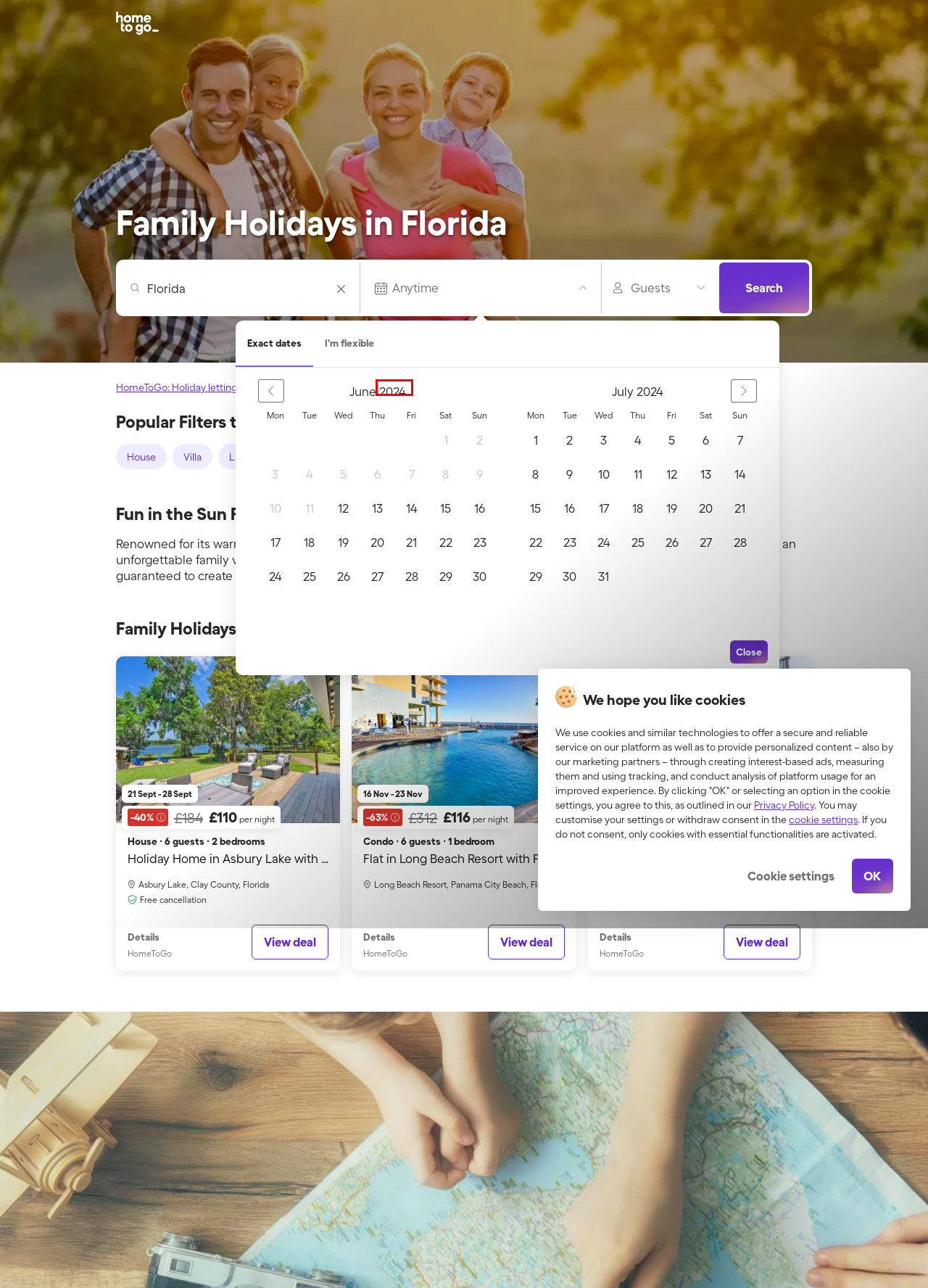You have a screenshot of a webpage with a red bounding box around a UI element. Determine which webpage description best matches the new webpage that results from clicking the element in the bounding box. Here are the candidates:
A. Legal, Terms of Service and Privacy Policy | HomeToGo
B. Explore Holiday Lettings, Cottages & Apartments - HomeToGo
C. Holiday Accommodation & Lettings in the USA from £62 | HomeToGo
D. Family Holidays in Hawaii | HomeToGo
E. Find accommodation & holiday homes in Florida from £81!
F. Honeymoons Destinations in Hawaii | HomeToGo
G. Golf Holidays in Florida | HomeToGo
H. Stay in a Castle: Top Offers - HomeToGo

E